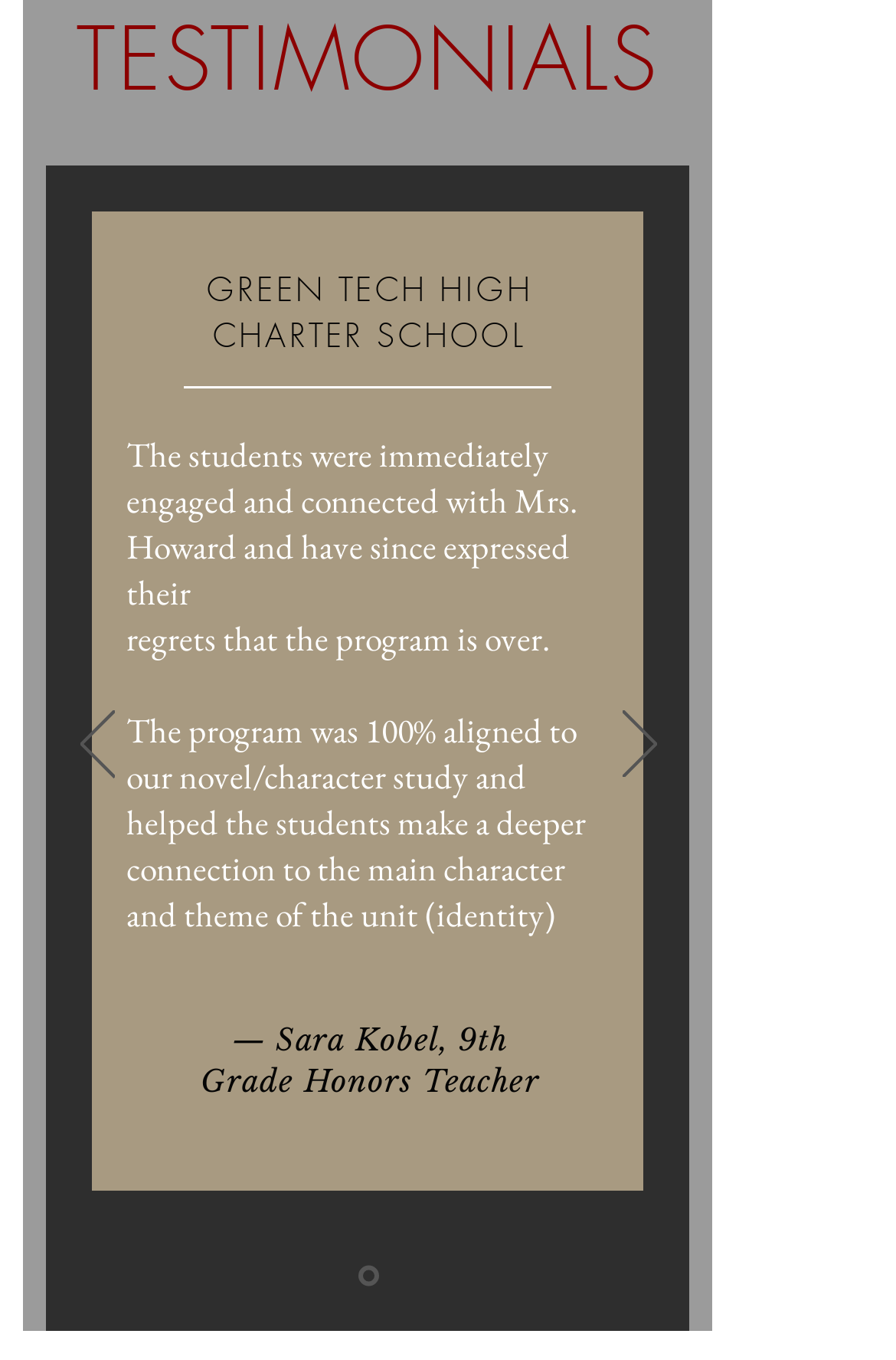Given the element description aria-label="Slide 1", identify the bounding box coordinates for the UI element on the webpage screenshot. The format should be (top-left x, top-left y, bottom-right x, bottom-right y), with values between 0 and 1.

[0.399, 0.93, 0.422, 0.946]